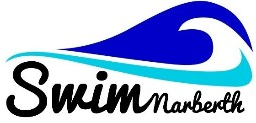Provide a thorough description of what you see in the image.

The image features the logo of Swim Narberth, a community-oriented swimming facility associated with Narberth Energy Ltd. The design prominently displays the word "Swim" in bold, stylized black text, followed by "Narberth" in a smaller font, neatly integrated into a flowing wave graphic. The wave, rendered in vibrant shades of blue and turquoise, symbolizes energy and movement, reflecting the community's commitment to sustainable energy practices. This logo encapsulates the essence of the community benefit society's mission to supply energy for swimming and recreational activities, promoting both environmental responsibility and local engagement.